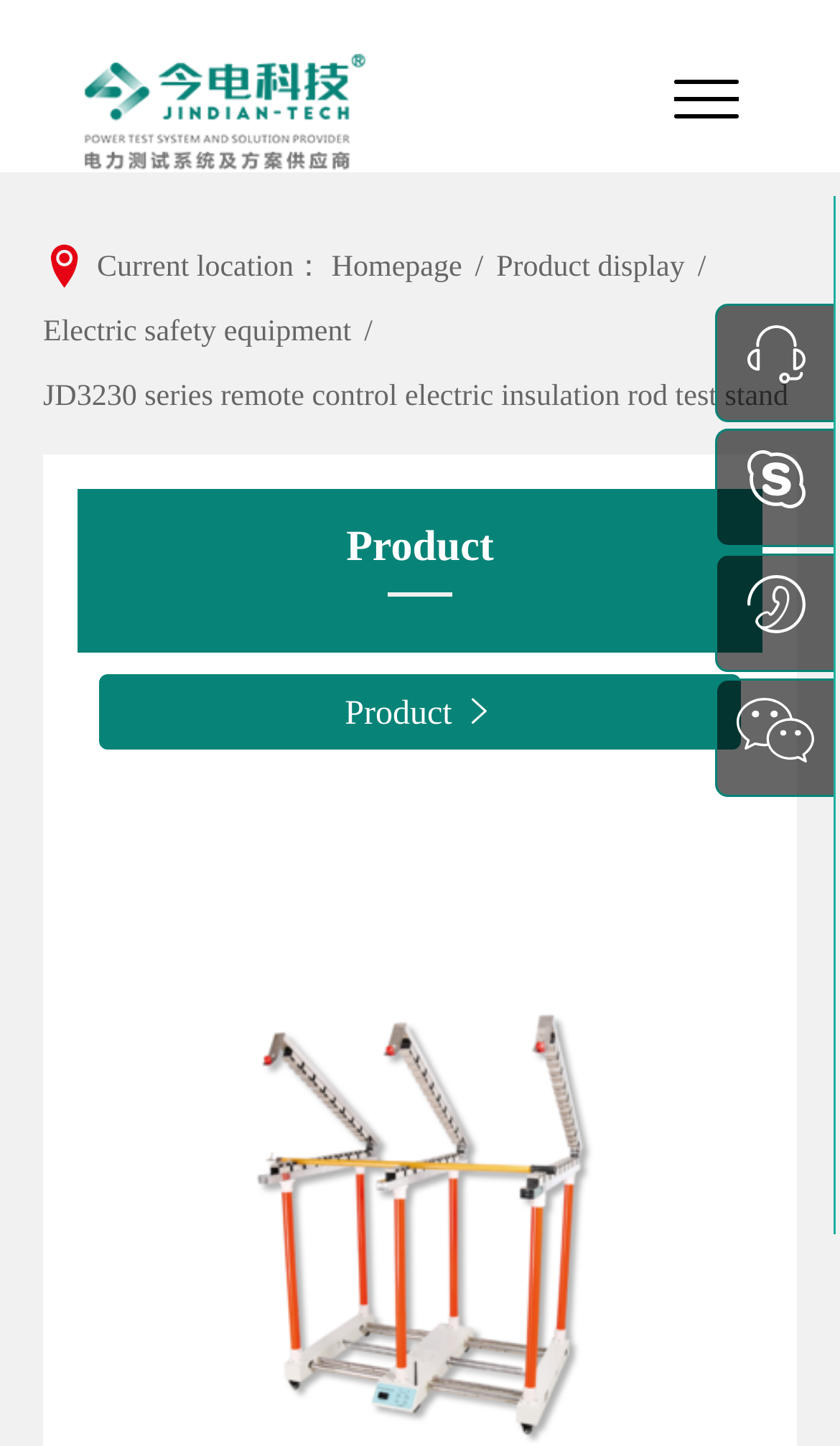How many navigation links are there?
Using the image, respond with a single word or phrase.

5